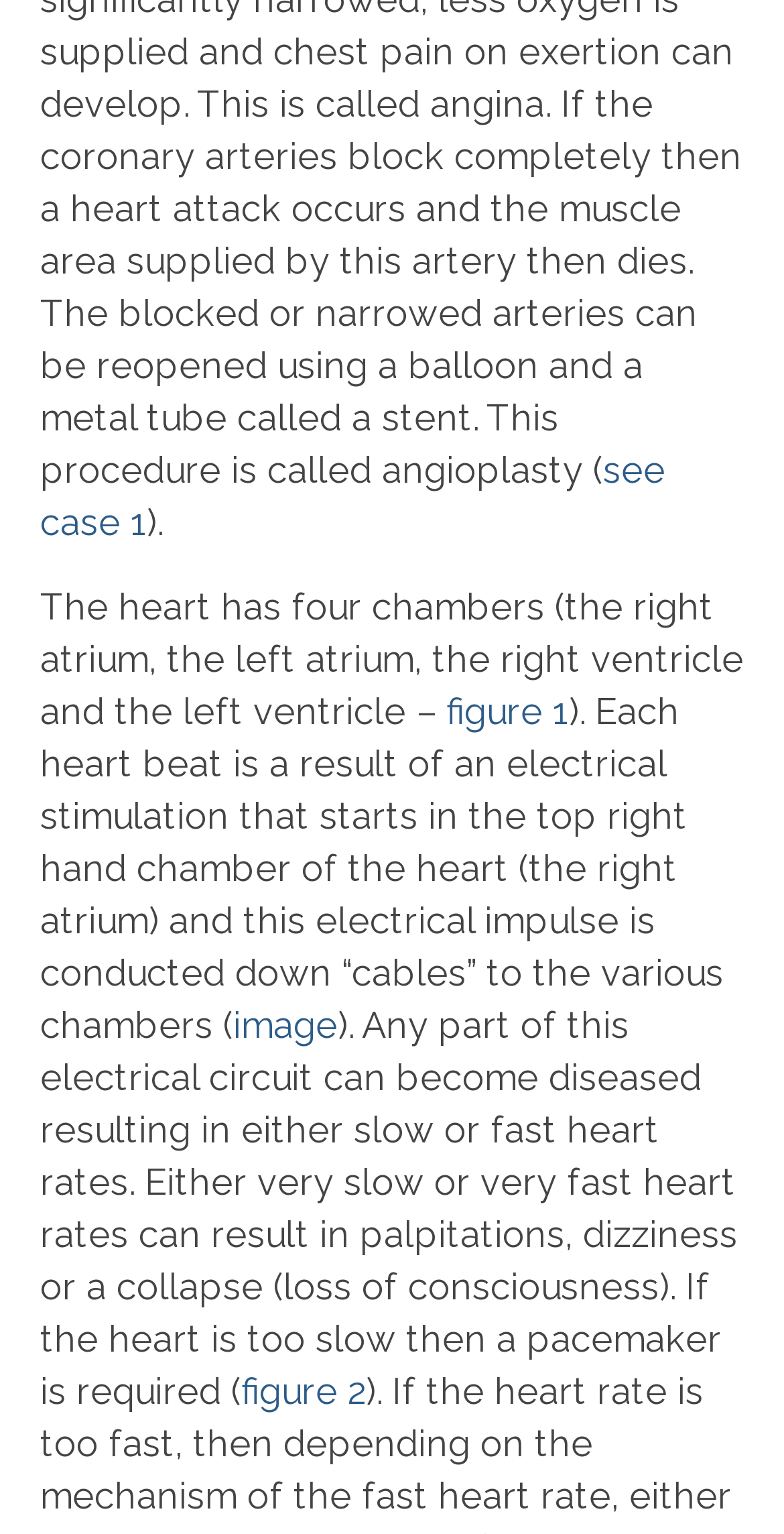What is required if the heart is too slow?
Provide an in-depth and detailed answer to the question.

According to the text, 'If the heart is too slow then a pacemaker is required...'.